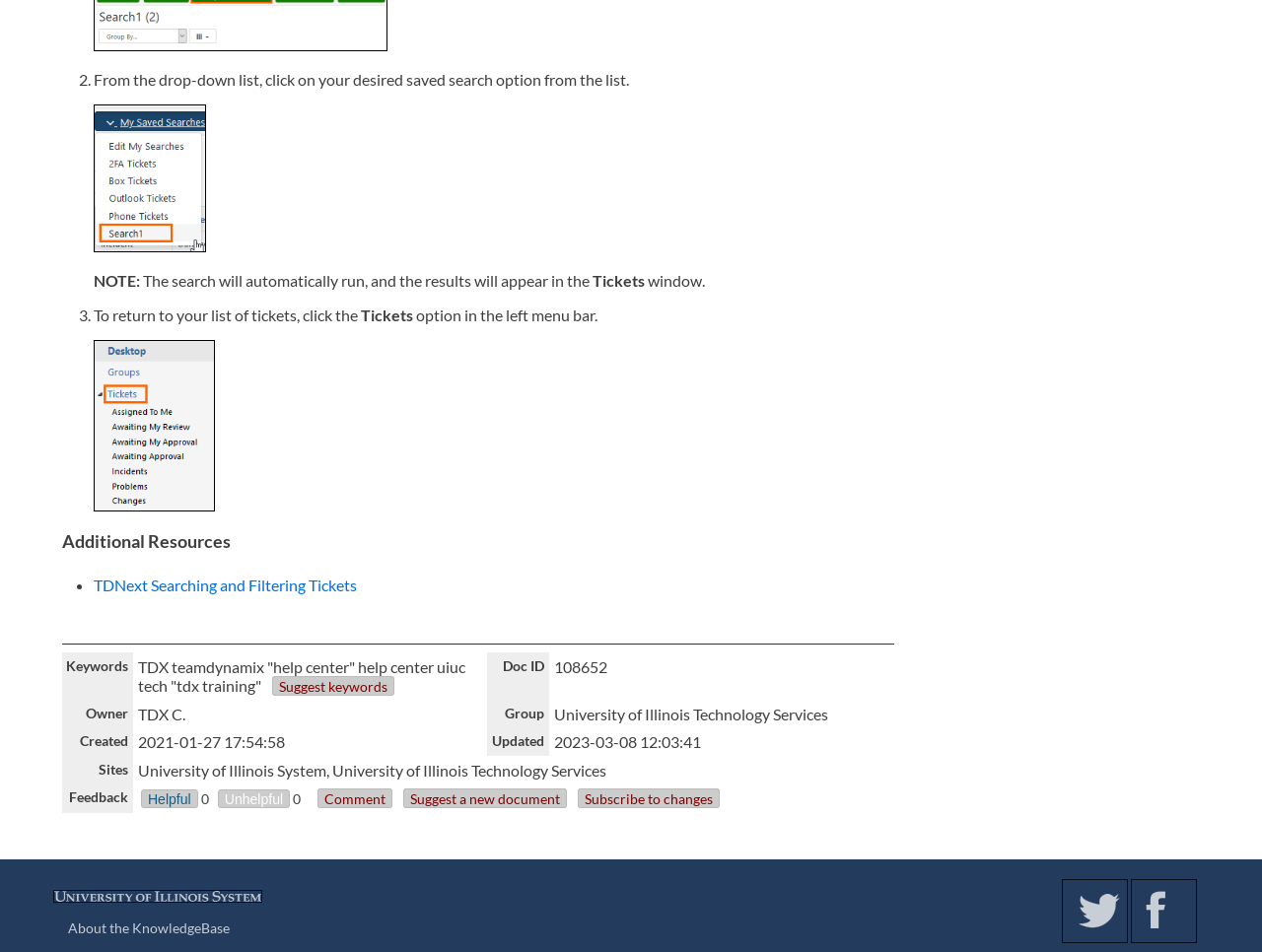Using the information in the image, could you please answer the following question in detail:
What is the purpose of the 'Search1' button?

The 'Search1' button is highlighted in the screenshot of the drop-down list, indicating that it is a clickable option. The text preceding the screenshot explains that clicking on a saved search option from the list will automatically run the search and display the results in the Tickets window.